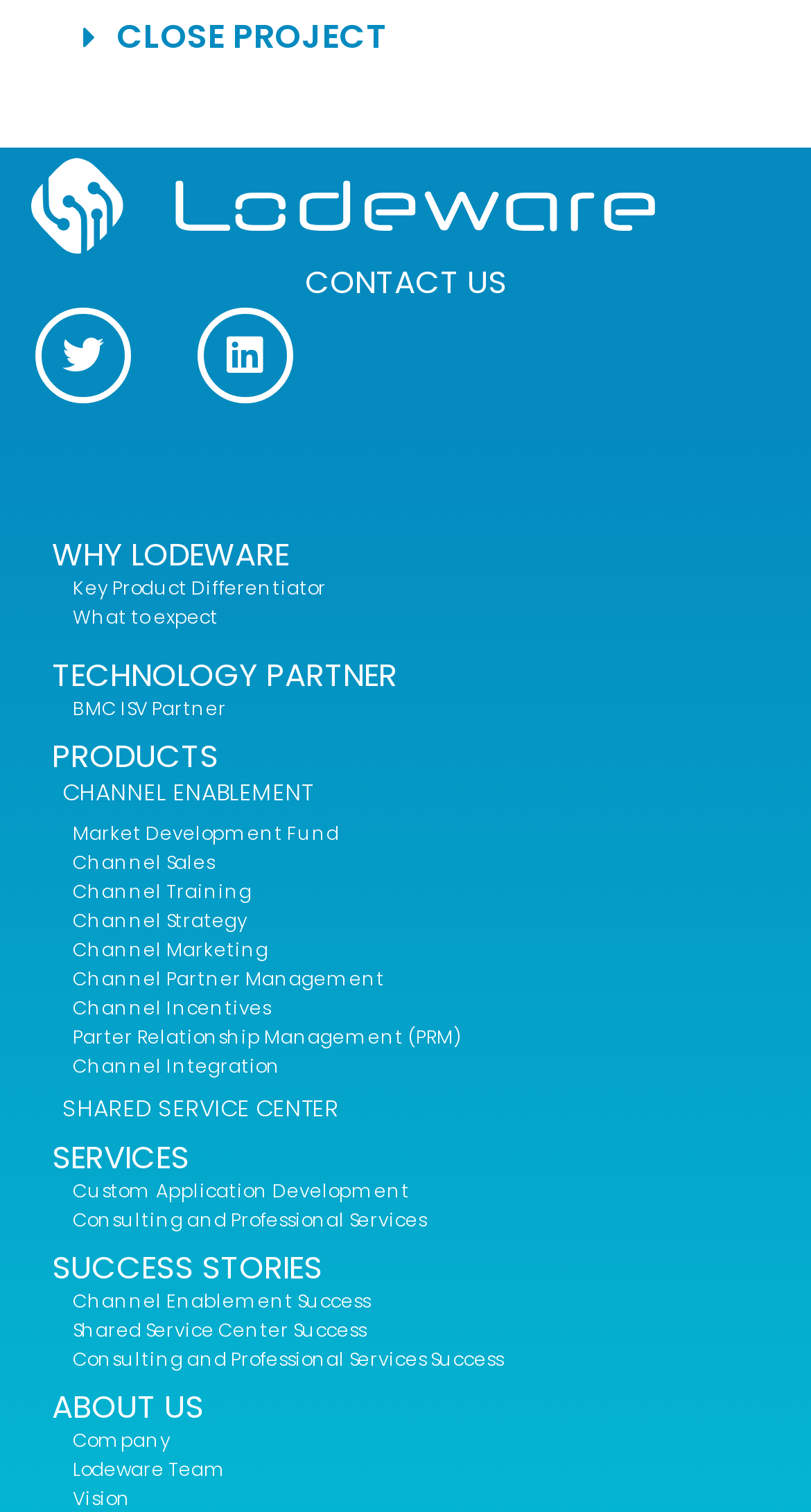Determine the bounding box coordinates of the clickable element necessary to fulfill the instruction: "Read about WHO WE ARE". Provide the coordinates as four float numbers within the 0 to 1 range, i.e., [left, top, right, bottom].

None